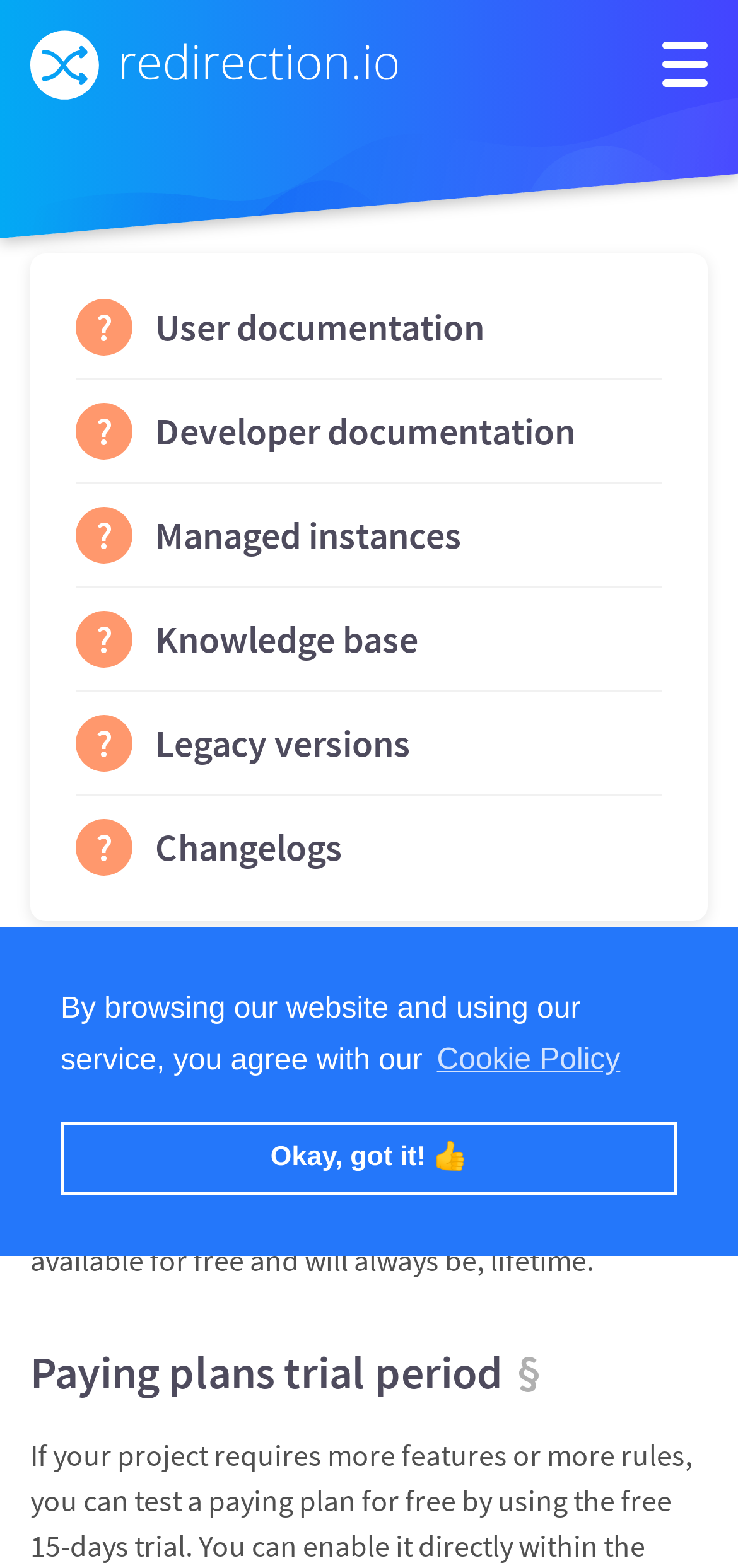Please specify the bounding box coordinates of the clickable region necessary for completing the following instruction: "Learn more about cookies". The coordinates must consist of four float numbers between 0 and 1, i.e., [left, top, right, bottom].

[0.584, 0.659, 0.849, 0.695]